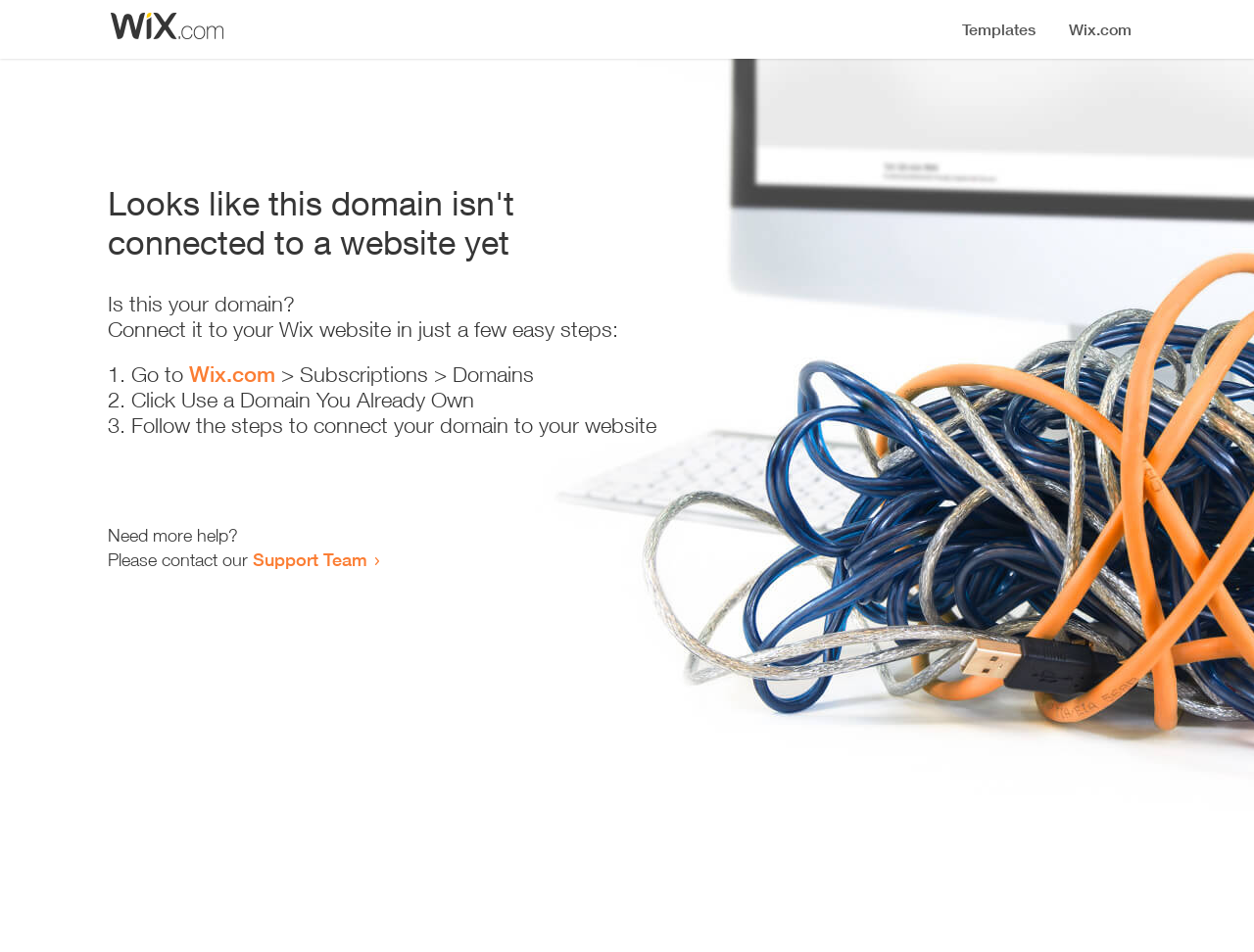Please provide a brief answer to the question using only one word or phrase: 
What is the current status of the domain?

Not connected